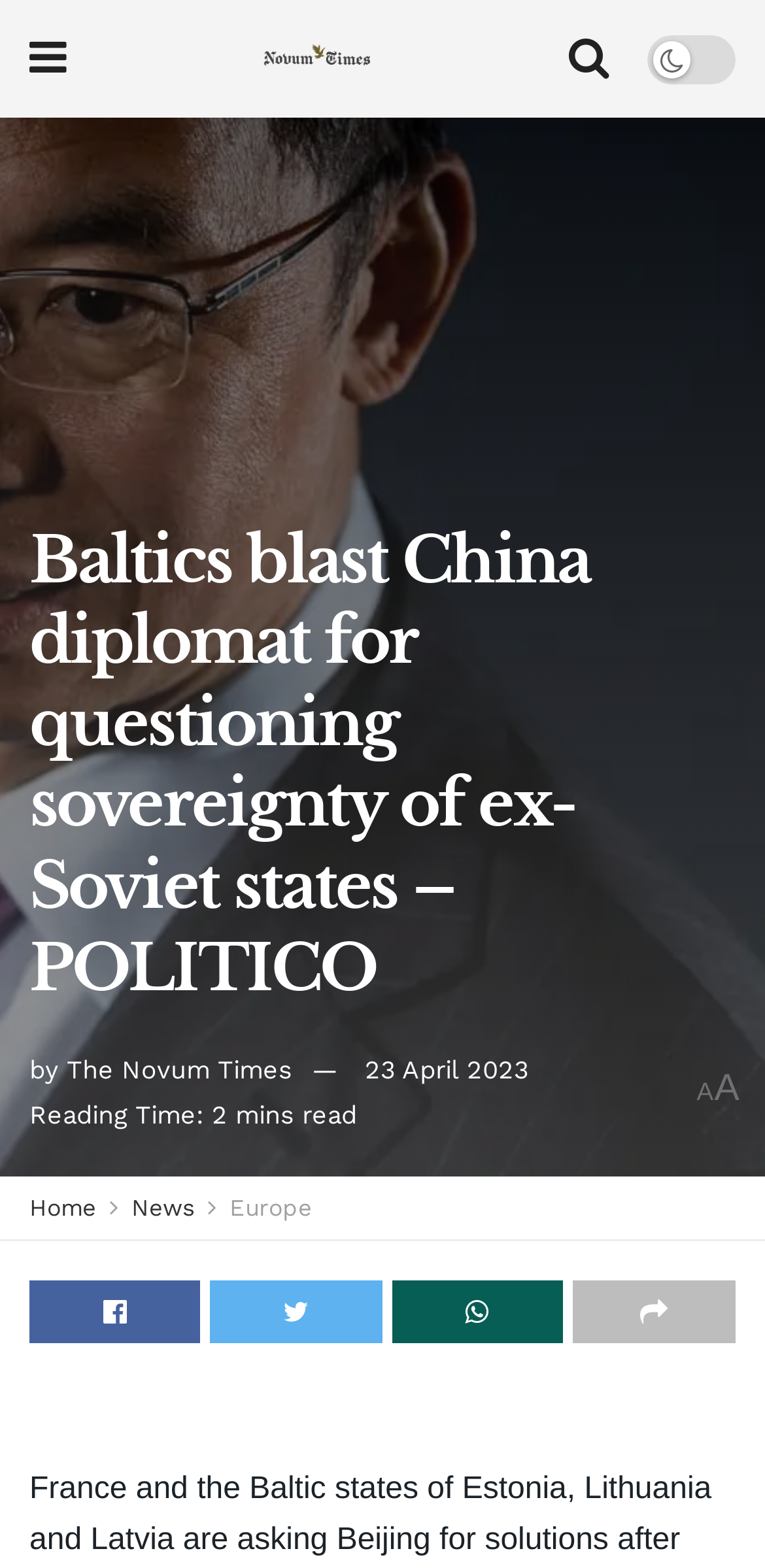What is the category of the article?
Provide a short answer using one word or a brief phrase based on the image.

Europe